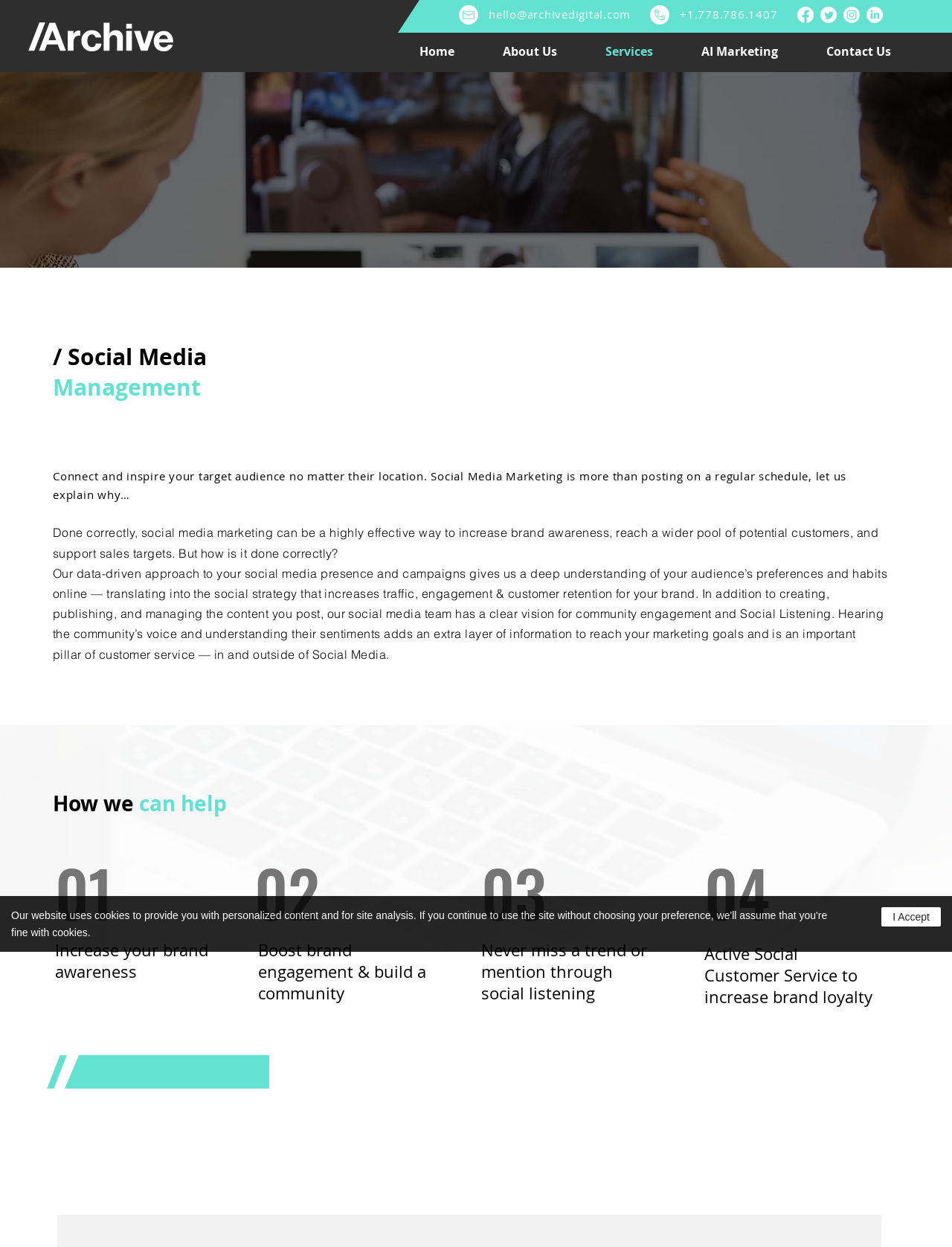Provide a thorough description of this webpage.

The webpage is about Social Media Management by Archive Digital. At the top right corner, there is a button labeled "I Accept". On the top left corner, there is a logo image of Archive Digital, which is a link. Below the logo, there are contact information links, including an email address and a phone number. 

To the right of the contact information, there is a social bar with links to Facebook, Twitter, Instagram, and LinkedIn, each accompanied by its respective icon image. 

Below the social bar, there is a navigation menu with links to different sections of the website, including Home, About Us, Services, AI Marketing, and Contact Us. 

The main content of the webpage starts with a large image that spans the entire width of the page. Below the image, there is a heading that reads "Social Media Management" and a subheading that says "You want to look your best online. We can help." 

The following paragraphs explain the importance of social media marketing, how it can increase brand awareness, and how Archive Digital's data-driven approach can help businesses achieve their marketing goals. 

The webpage then highlights the ways in which Archive Digital can help businesses, including increasing brand awareness, boosting brand engagement, social listening, and active social customer service. Each of these points is accompanied by a heading and a brief description. 

At the bottom of the page, there is a section for testimonials, with a heading that reads "What our clients say".